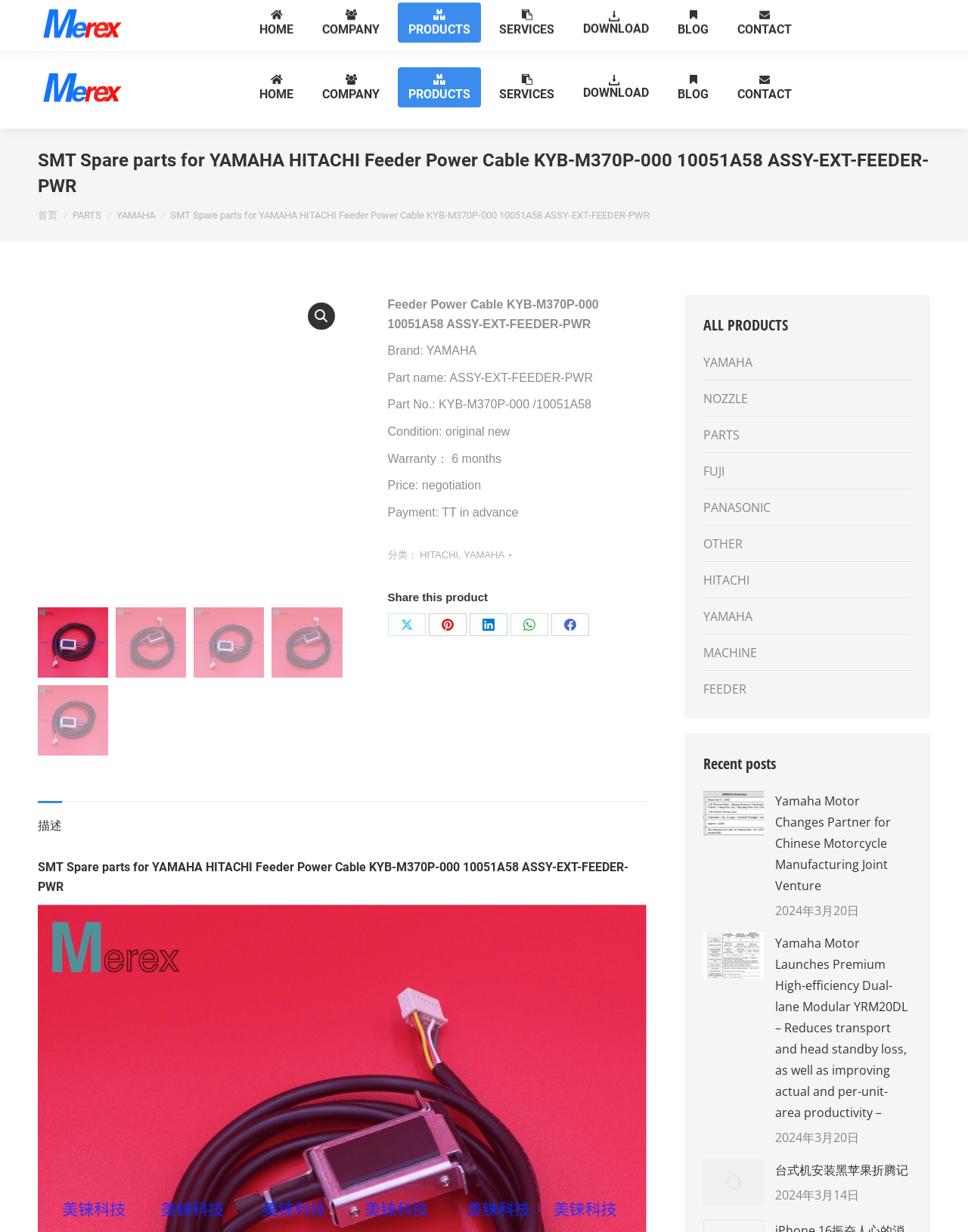Locate the bounding box of the UI element based on this description: "Experience the SPEC difference!". Provide four float numbers between 0 and 1 as [left, top, right, bottom].

None